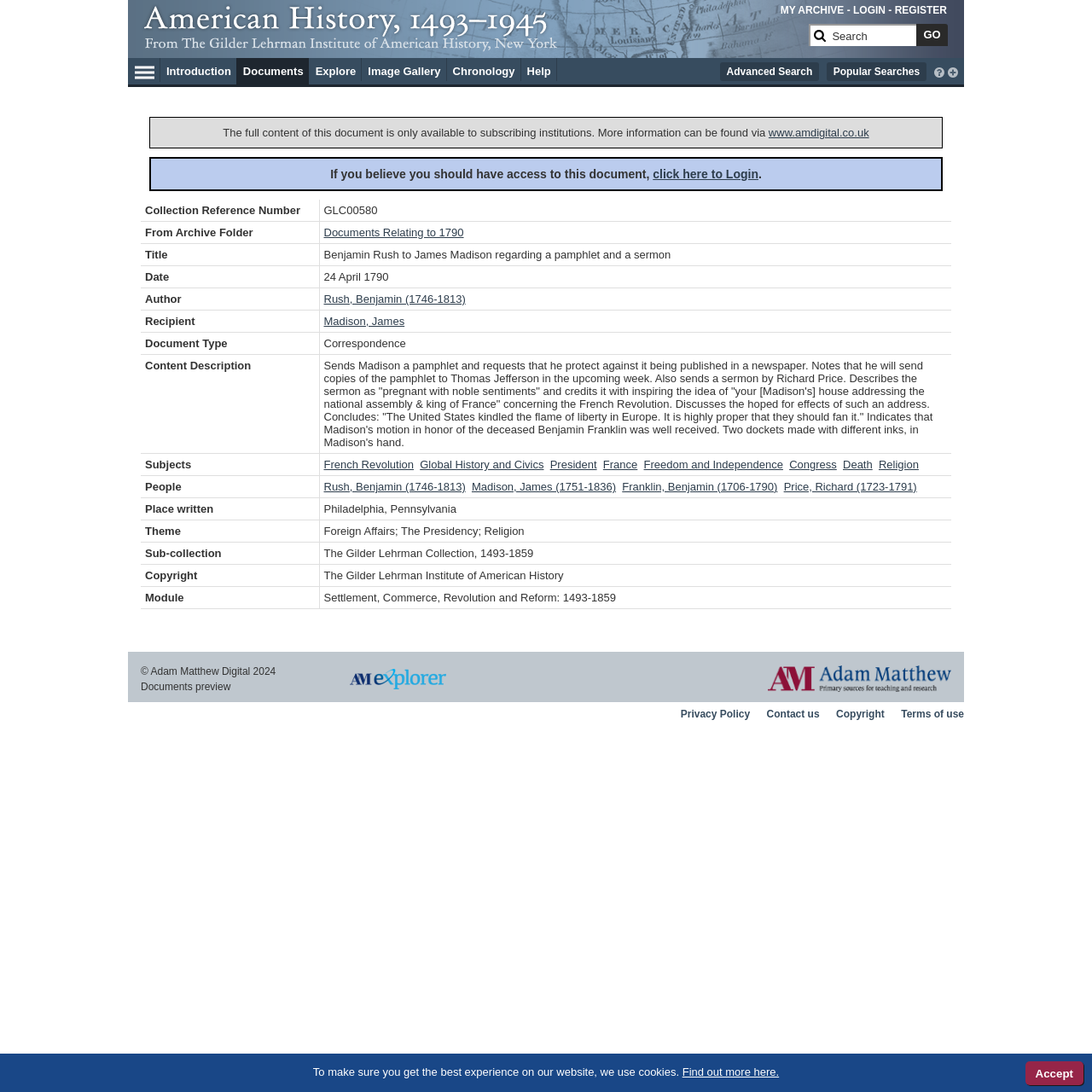What is the content description of the document?
With the help of the image, please provide a detailed response to the question.

I found the content description of the document by looking at the table with the id 'Document Metadata' and finding the cell with the title 'Content Description', which contains a long text describing the content of the document.